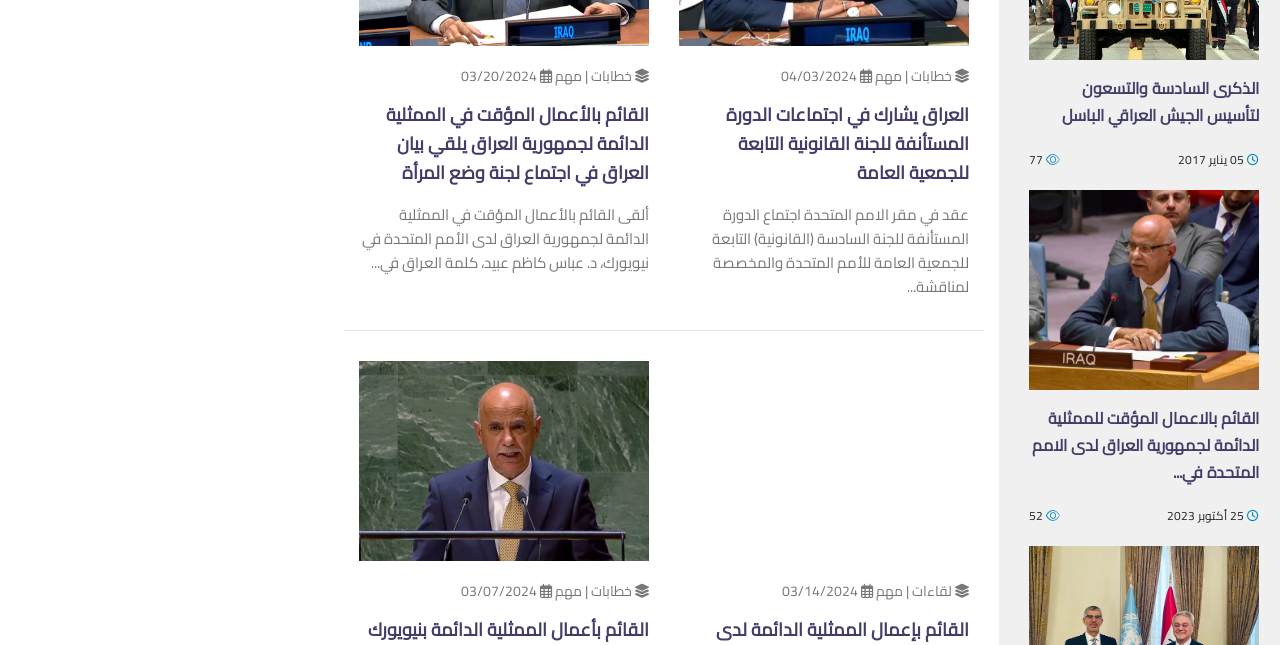Can you specify the bounding box coordinates of the area that needs to be clicked to fulfill the following instruction: "Click on the link to القائم بالاعمال المؤقت للممثلية الدائمة لجمهورية العراق لدى الامم المتحدة في..."?

[0.788, 0.624, 0.965, 0.755]